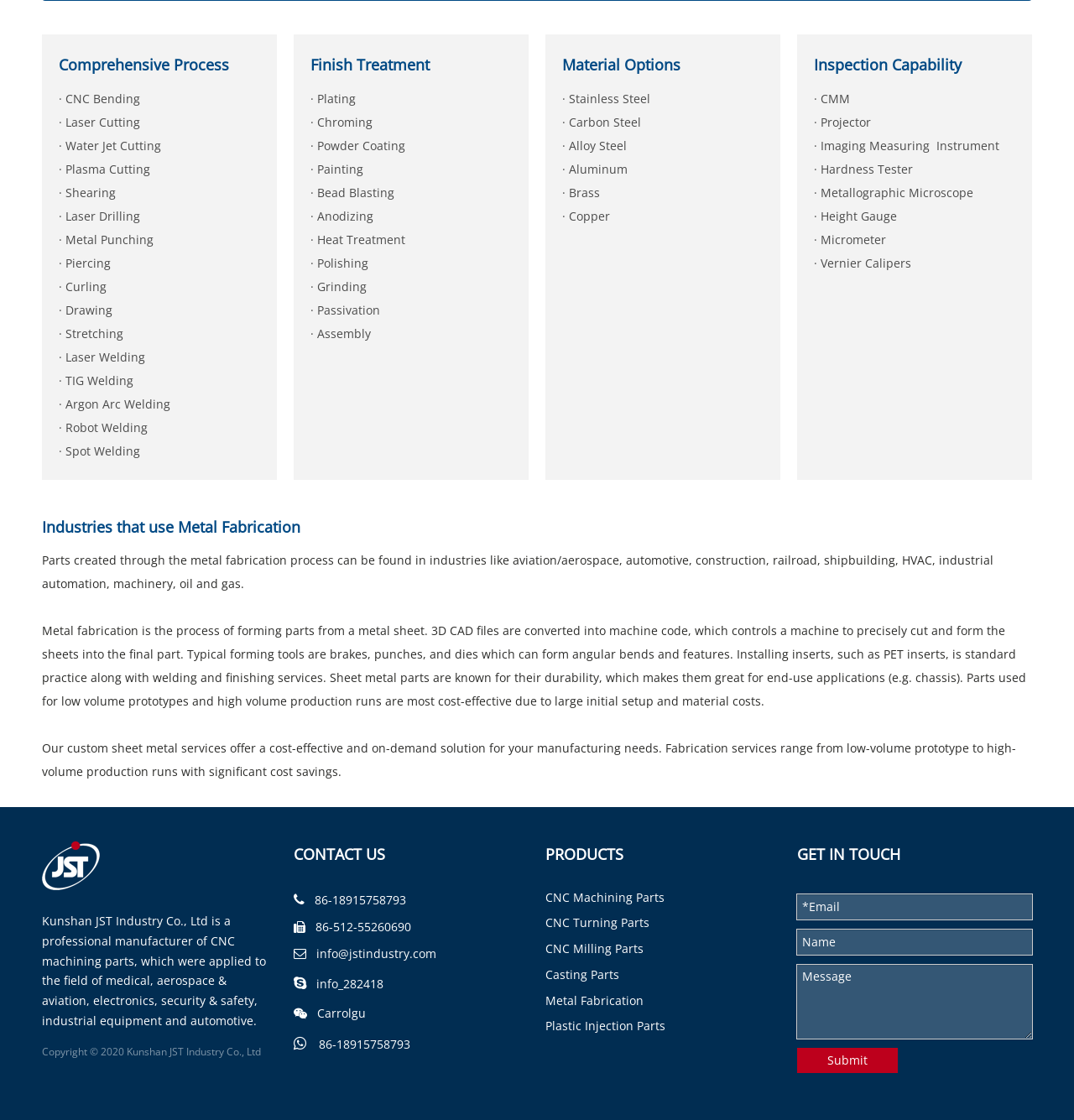What is the first process listed under Comprehensive Process?
Using the image as a reference, give a one-word or short phrase answer.

CNC Bending